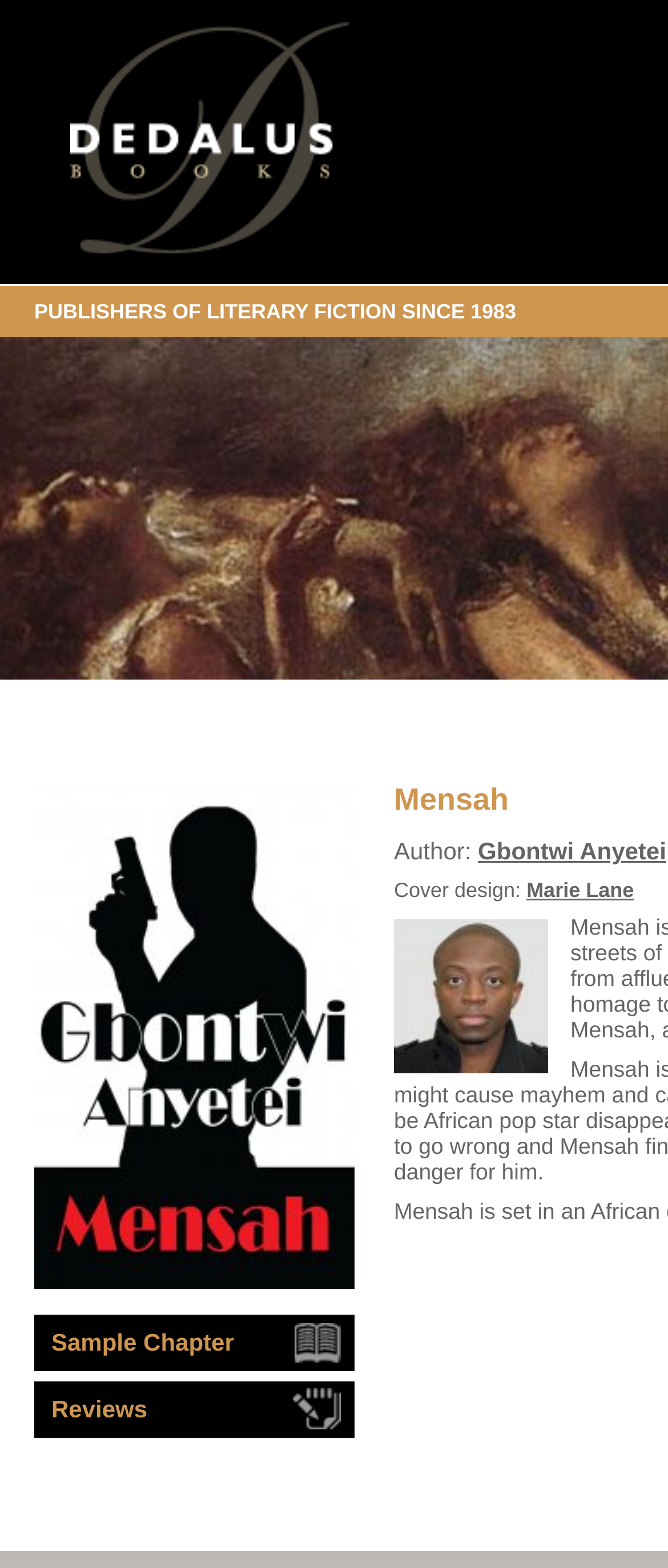What is the occupation of Marie Lane?
Refer to the image and offer an in-depth and detailed answer to the question.

The occupation of Marie Lane can be found in the static text element with a bounding box coordinate of [0.59, 0.56, 0.788, 0.576]. The text of this element is 'Cover design:', and Marie Lane is mentioned as the person responsible for the cover design.